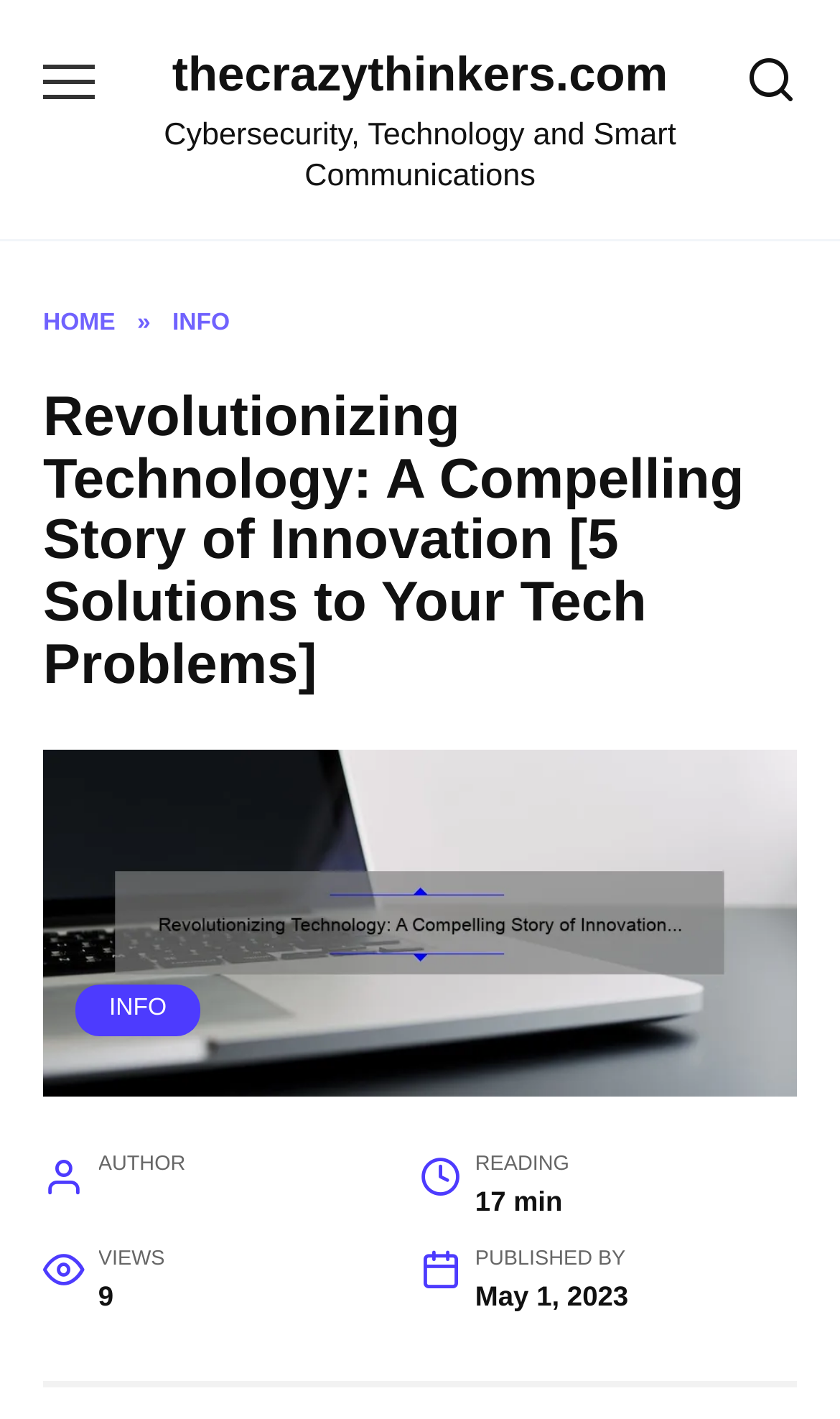What is the category of the article?
Based on the content of the image, thoroughly explain and answer the question.

I determined the category of the article by reading the StaticText element that says 'Cybersecurity, Technology and Smart Communications', which is located near the top of the webpage.